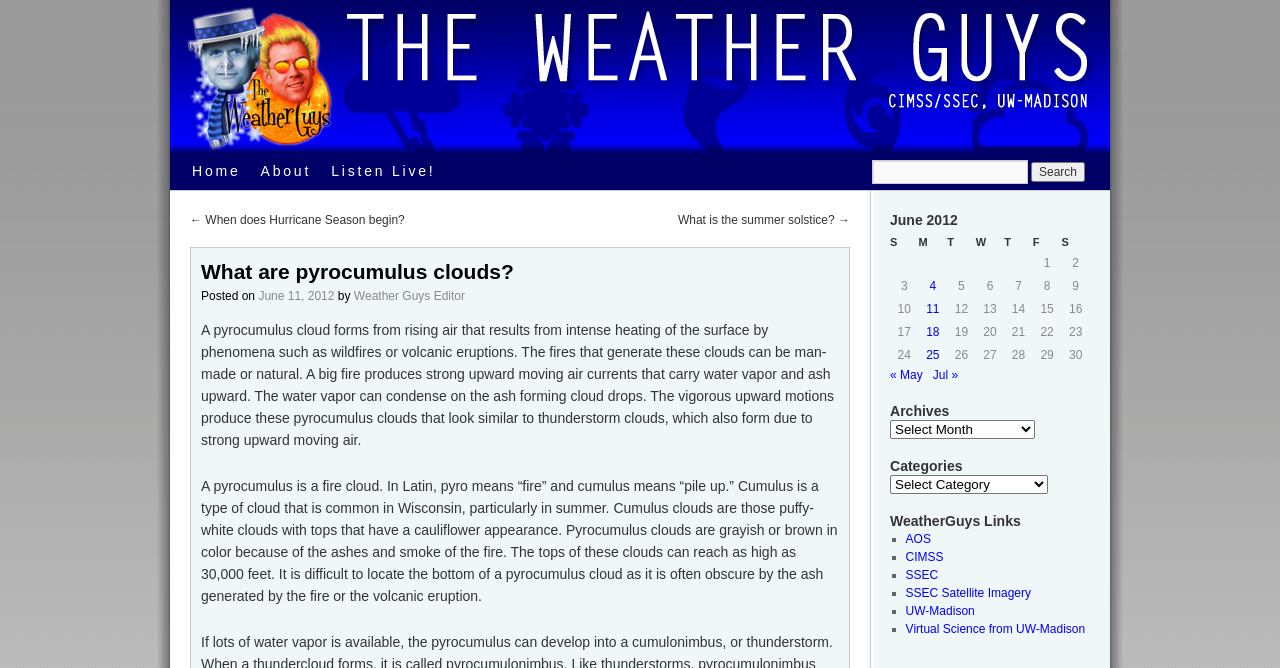Pinpoint the bounding box coordinates for the area that should be clicked to perform the following instruction: "Select Archives".

[0.695, 0.629, 0.809, 0.657]